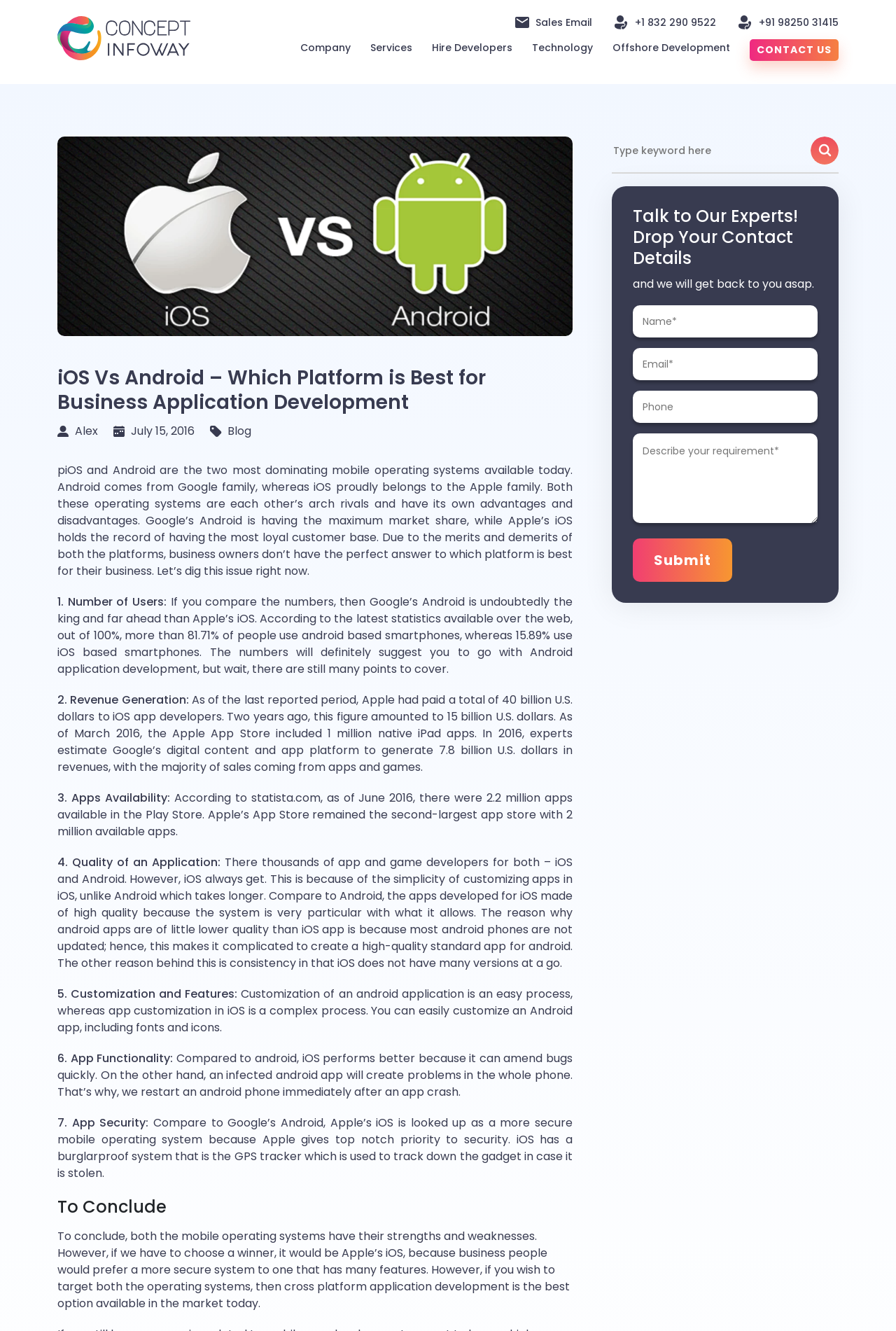What is the purpose of the 'Talk to Our Experts!' section?
Refer to the image and provide a detailed answer to the question.

The 'Talk to Our Experts!' section is located at the bottom of the webpage, with a bounding box coordinate of [0.706, 0.154, 0.891, 0.203]. This section contains a static text element with the text 'Talk to Our Experts! Drop Your Contact Details' and a series of text boxes and a submit button, indicating that the purpose of this section is to allow users to get in touch with experts by providing their contact details.